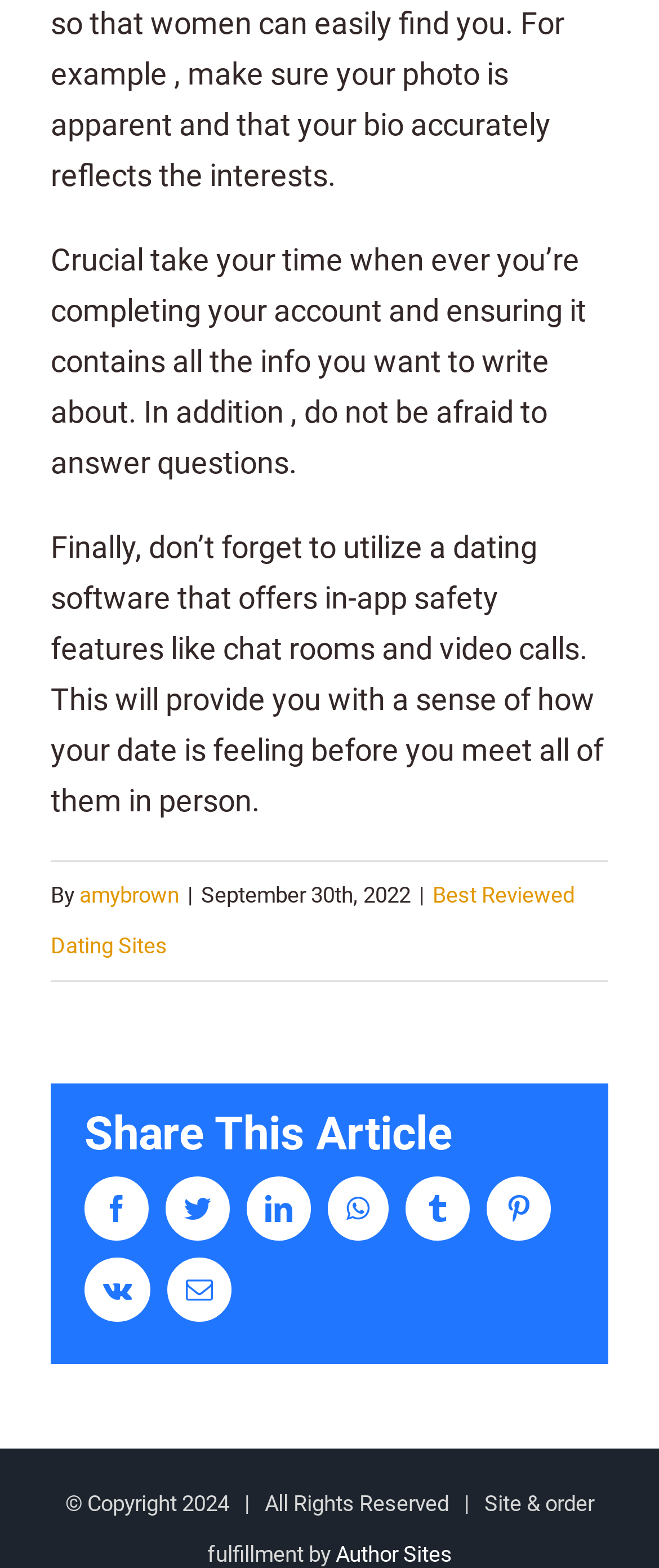Locate the bounding box coordinates of the element I should click to achieve the following instruction: "Read the article posted by amybrown".

[0.121, 0.563, 0.272, 0.579]